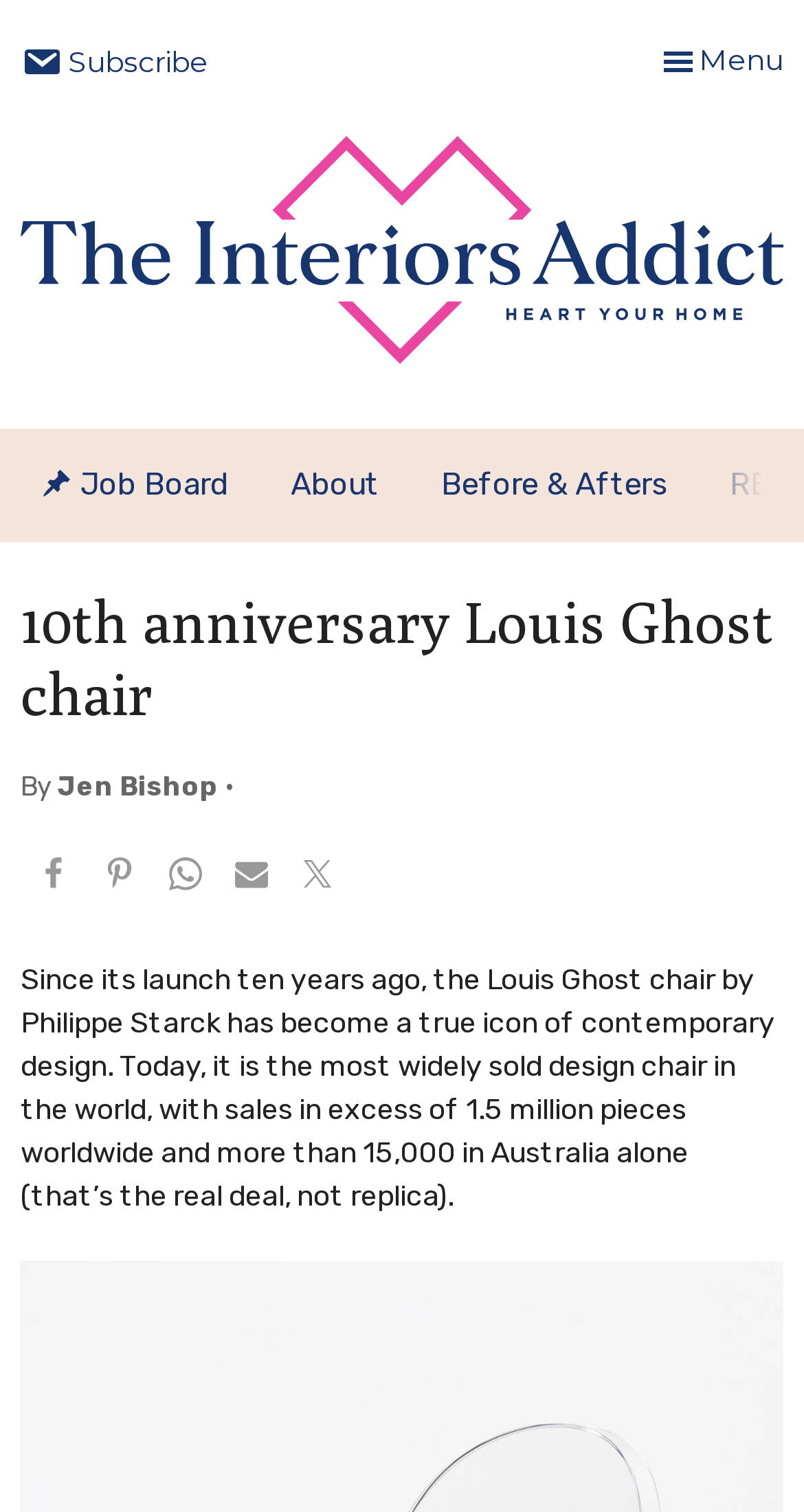What is the author of the article? Examine the screenshot and reply using just one word or a brief phrase.

Jen Bishop